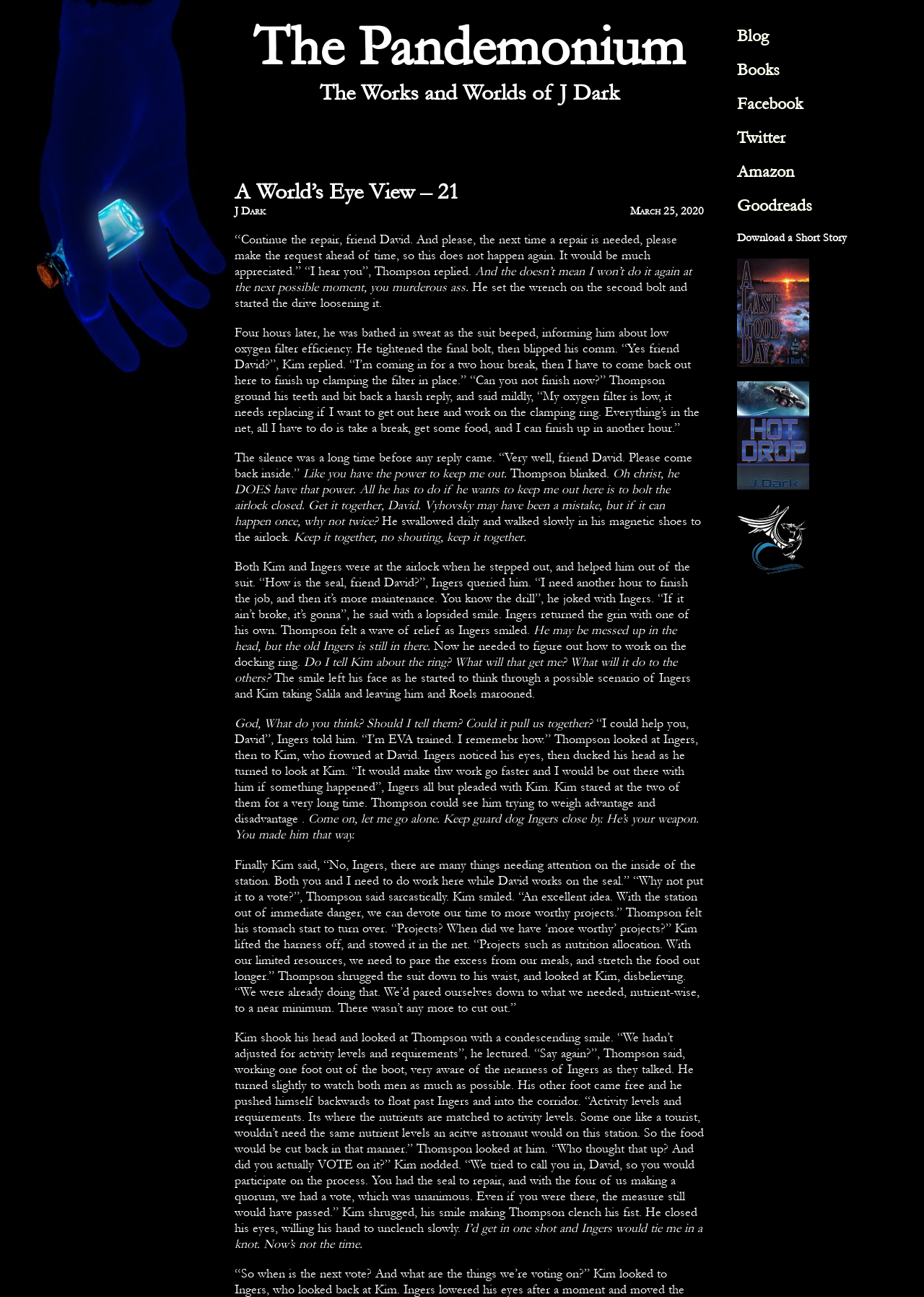Based on the element description Amazon, identify the bounding box coordinates for the UI element. The coordinates should be in the format (top-left x, top-left y, bottom-right x, bottom-right y) and within the 0 to 1 range.

[0.798, 0.125, 0.859, 0.14]